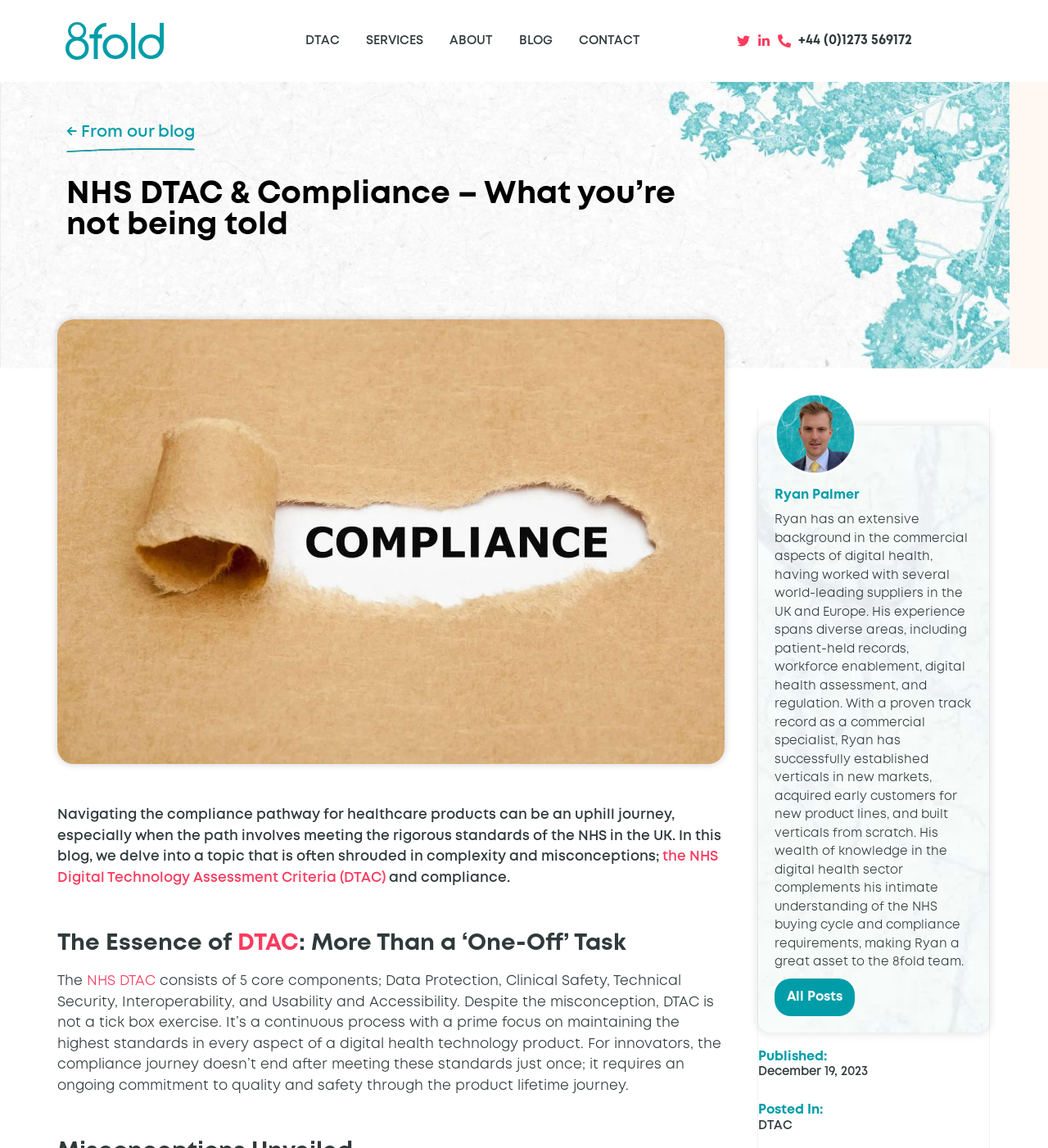Articulate a detailed summary of the webpage's content and design.

This webpage appears to be a blog post about NHS DTAC and compliance in the healthcare industry. At the top of the page, there is a horizontal navigation bar with five links: "DTAC", "SERVICES", "ABOUT", "BLOG", and "CONTACT". To the left of this navigation bar is the 8Fold governance logo with text.

Below the navigation bar, there is a heading that reads "NHS DTAC & Compliance – What you’re not being told". Next to this heading is an image related to NHS DTAC compliance. 

The main content of the blog post starts with a paragraph of text that introduces the topic of navigating the compliance pathway for healthcare products, specifically in relation to the NHS in the UK. This paragraph is followed by a link to "the NHS Digital Technology Assessment Criteria (DTAC)".

The next section of the blog post is headed "The Essence of DTAC: More Than a ‘One-Off’ Task". This section explains that DTAC consists of five core components and is not a one-time task, but rather a continuous process. 

To the right of this section, there is an image of Ryan Palmer, accompanied by a heading and a brief bio that describes his background and experience in the digital health sector.

At the bottom of the page, there are links to "All Posts" and "DTAC", as well as a publication date of December 19, 2023.